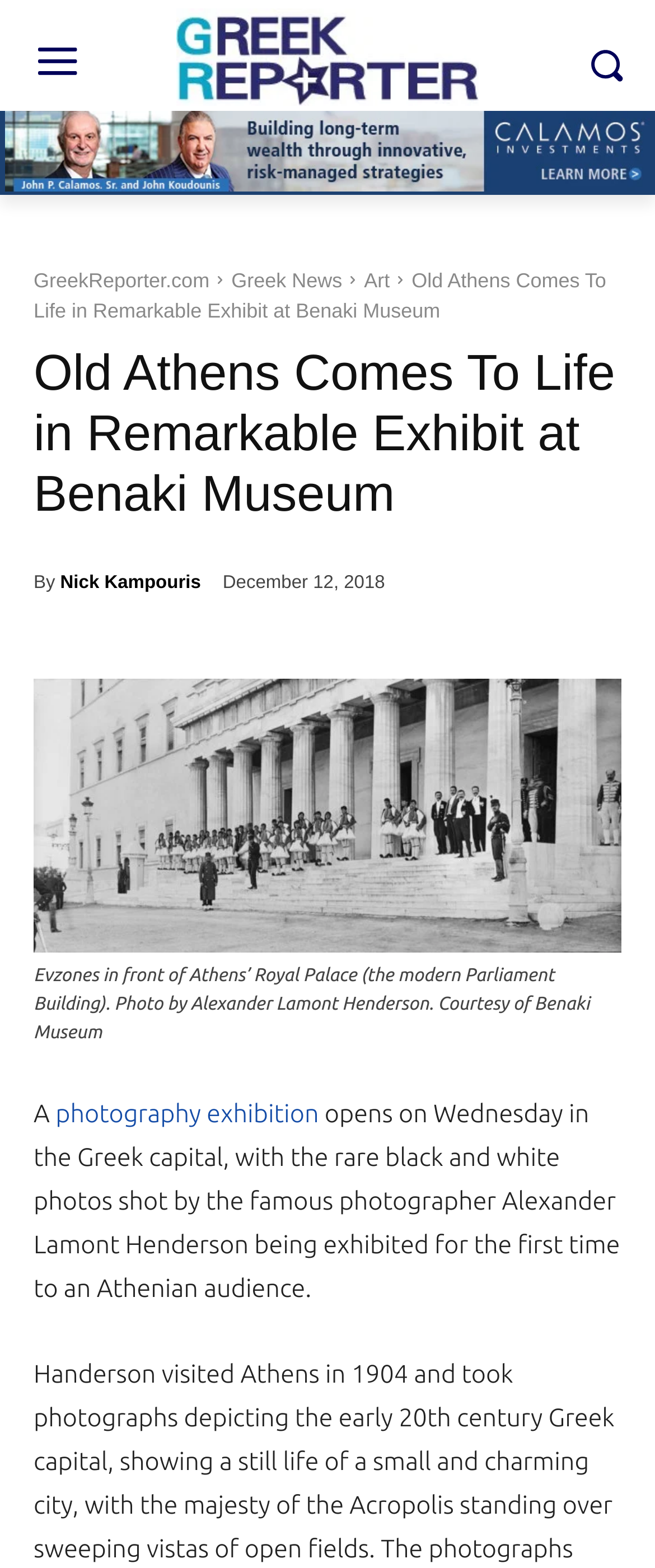Provide the bounding box coordinates of the UI element that matches the description: "title="John Calamos Greek Reporter Ad"".

[0.0, 0.071, 1.0, 0.122]